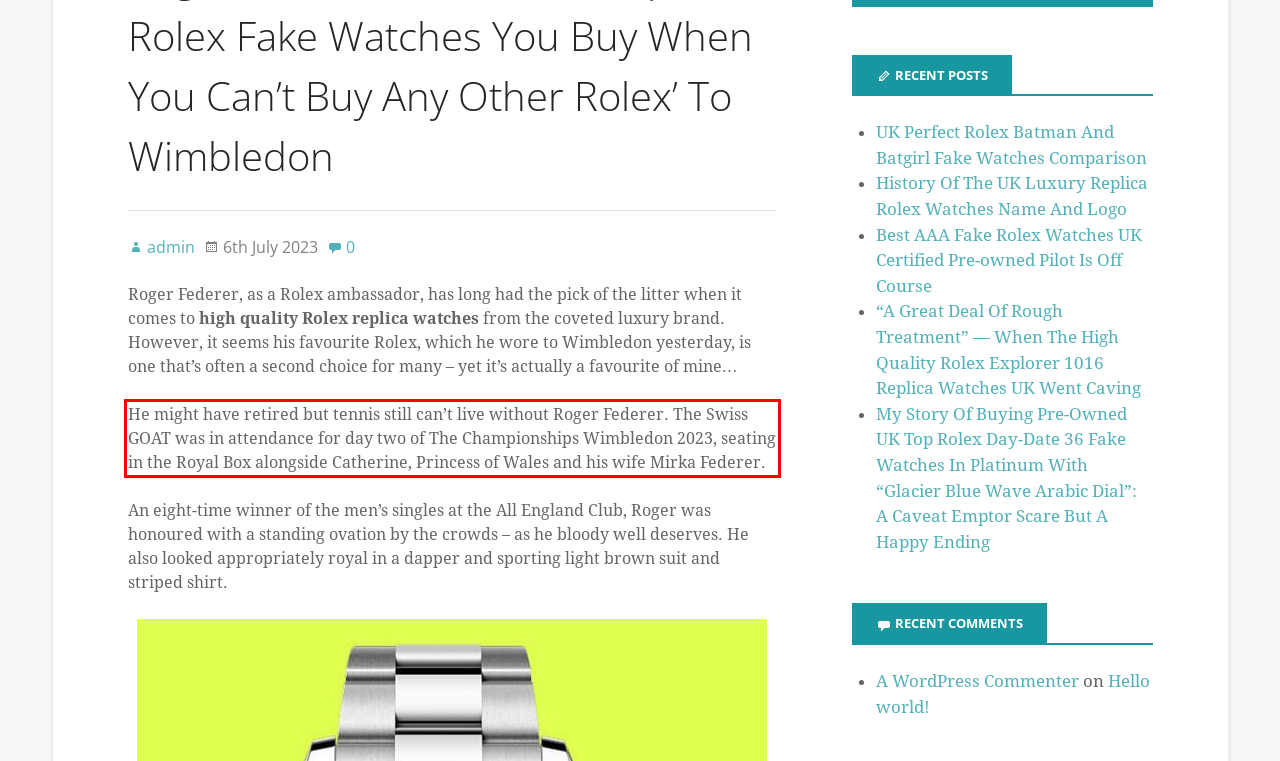Analyze the screenshot of the webpage that features a red bounding box and recognize the text content enclosed within this red bounding box.

He might have retired but tennis still can’t live without Roger Federer. The Swiss GOAT was in attendance for day two of The Championships Wimbledon 2023, seating in the Royal Box alongside Catherine, Princess of Wales and his wife Mirka Federer.